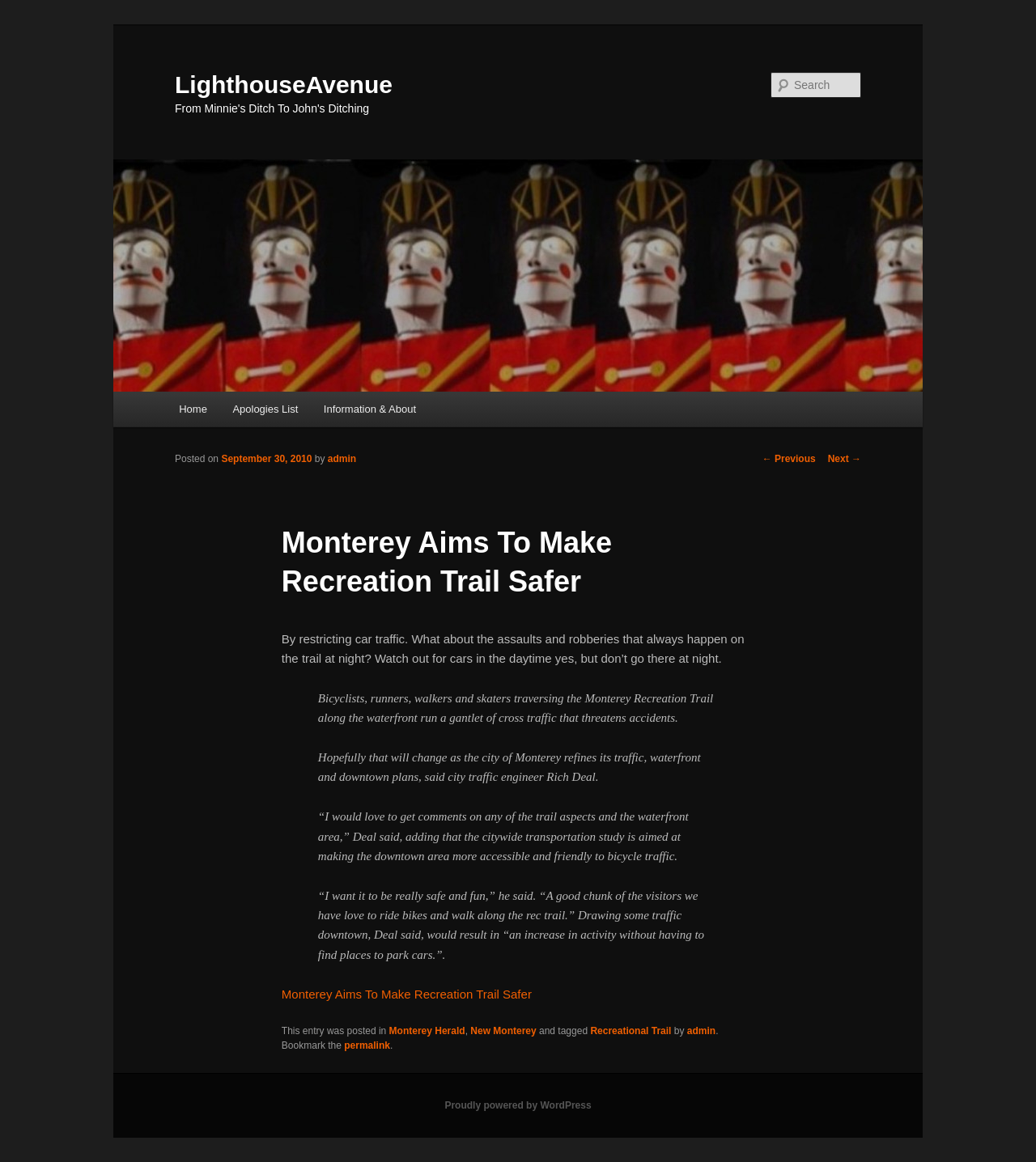Offer a comprehensive description of the webpage’s content and structure.

This webpage is about an article titled "Monterey Aims To Make Recreation Trail Safer" from LighthouseAvenue. At the top, there is a link to skip to the primary content. Below that, there is a heading with the website's name, LighthouseAvenue, which is also a link. 

To the right of the website's name, there is a search bar with a "Search" label. Below the search bar, there is a main menu with links to "Home", "Apologies List", and "Information & About". 

The main content of the webpage is an article about making the Monterey Recreation Trail safer. The article's title is a heading, followed by a posted date and author information. The article's content discusses restricting car traffic on the trail and making it safer for bicyclists, runners, walkers, and skaters. There are several paragraphs of text, including a blockquote with quotes from a city traffic engineer. 

At the bottom of the article, there are links to navigate to previous and next posts. Below that, there is a footer section with information about the article's categories and tags, as well as a link to the permalink. Finally, at the very bottom of the page, there is a content information section with a link to WordPress, indicating that the website is powered by WordPress.